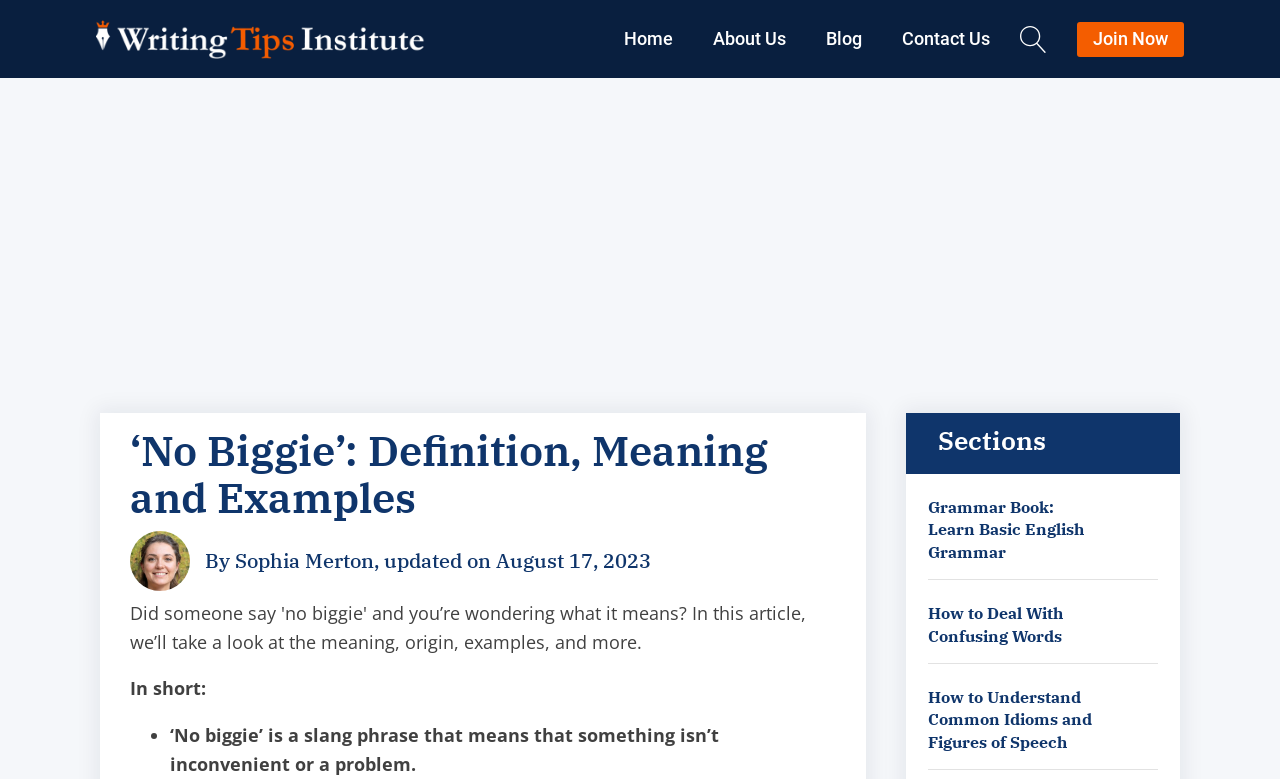Identify the coordinates of the bounding box for the element that must be clicked to accomplish the instruction: "join the website by clicking the 'Join Now' button".

[0.841, 0.028, 0.925, 0.073]